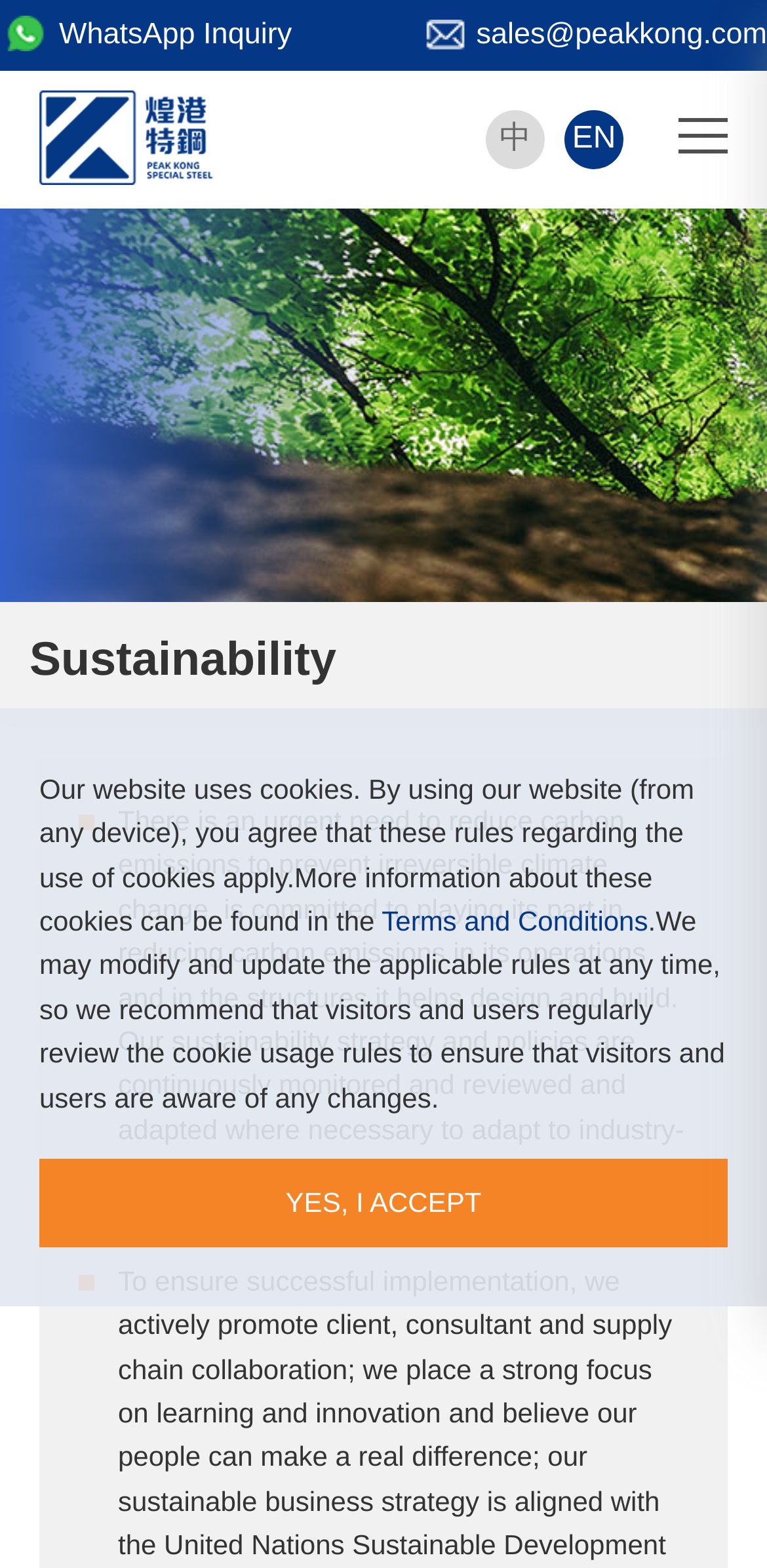Construct a comprehensive caption that outlines the webpage's structure and content.

This webpage is about sustainability, specifically focusing on reducing carbon emissions in the operations and structures designed and built by the company. At the top, there are several links, including "sales@peakkong.com" and "WhatsApp Inquiry" on the left, and an image with a link to "Advanced high-strength steel structural Sections" on the right. Below these links, there is a prominent heading "Sustainability" in the middle of the page.

The main content of the page is a paragraph of text that explains the company's commitment to reducing carbon emissions and its sustainability strategy. This text is located in the middle of the page, spanning almost the entire width. Below this text, there is a notice about the website's use of cookies, which includes a link to the "Terms and Conditions" page. This notice is followed by a statement about the company's right to modify and update the cookie usage rules.

At the bottom of the page, there is a button labeled "YES, I ACCEPT" in the middle, likely related to the cookie usage notice. On the right side of the page, near the top, there are two language options, "中" and "EN", which allow users to switch between Chinese and English versions of the website.